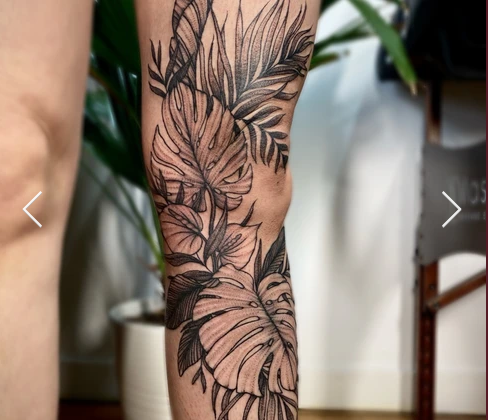Review the image closely and give a comprehensive answer to the question: What is the environment suggested by the background?

The environment suggested by the background is a relaxed, artistic environment because the caption mentions a hint of greenery and modern decor in the background, which creates a perfect setting for a creative space.